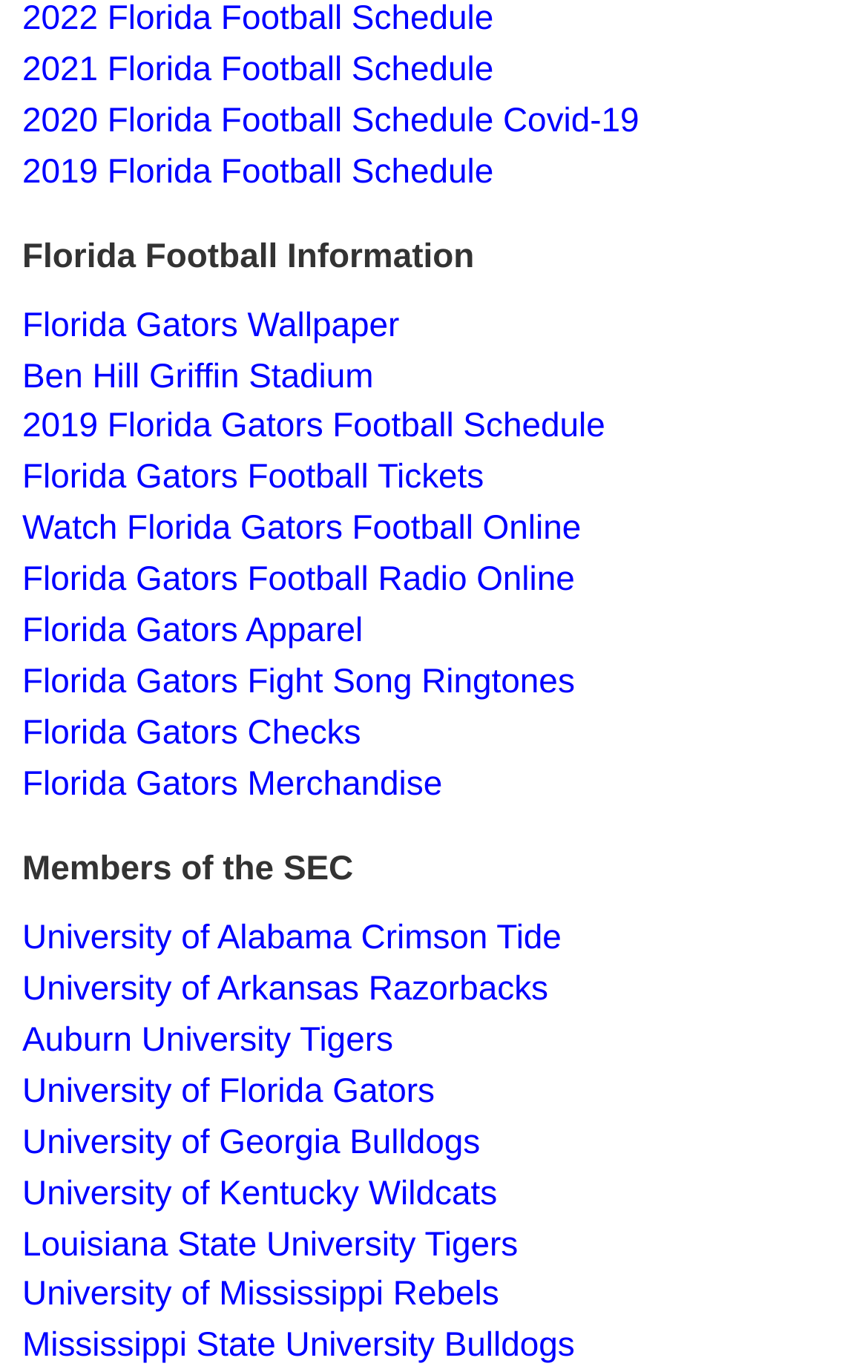What is the last link related to Florida Gators on the webpage?
Please respond to the question with a detailed and thorough explanation.

I looked at the links on the webpage and found that the last link that contains the phrase 'Florida Gators' is 'Florida Gators Merchandise'.